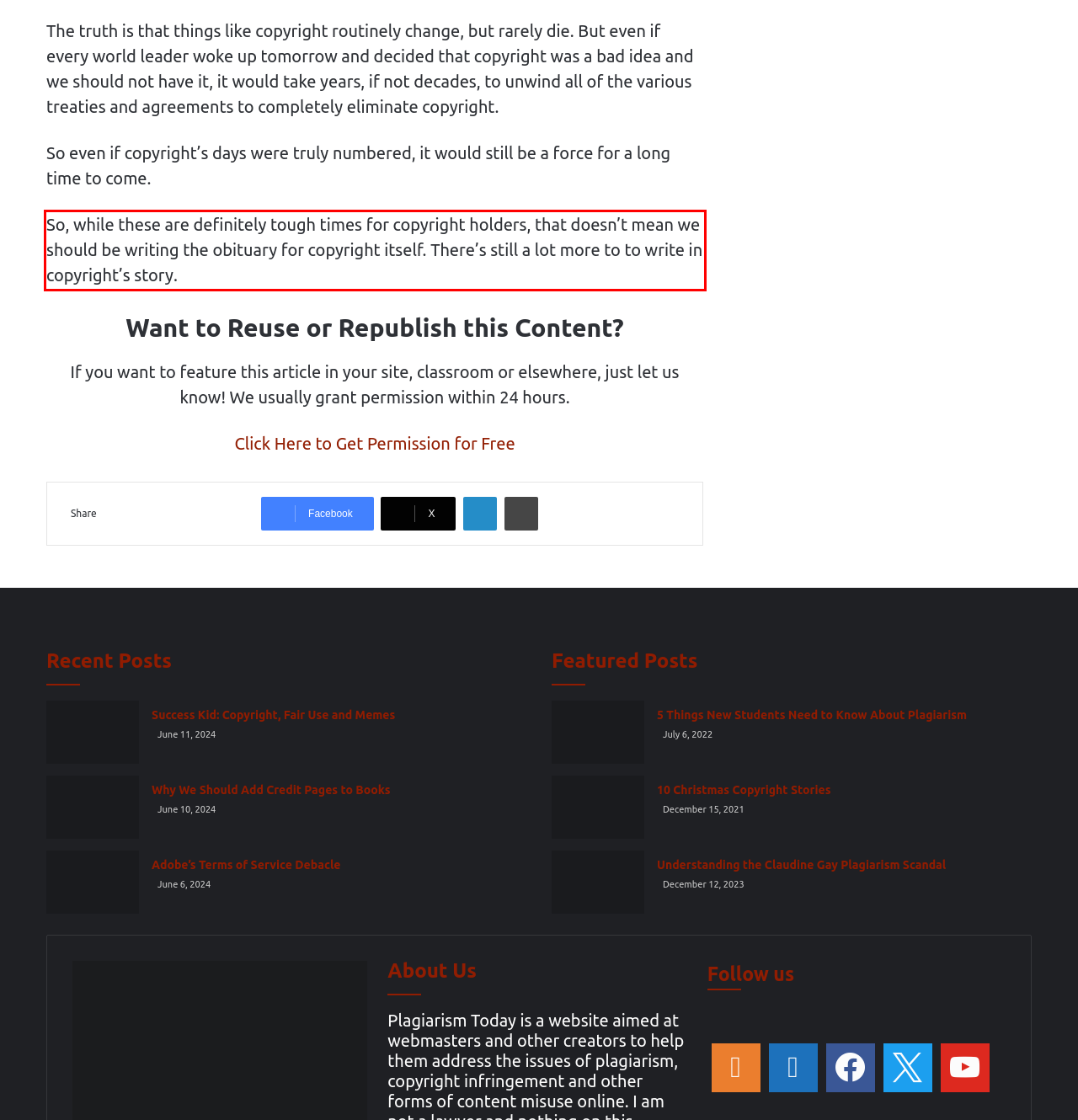Analyze the red bounding box in the provided webpage screenshot and generate the text content contained within.

So, while these are definitely tough times for copyright holders, that doesn’t mean we should be writing the obituary for copyright itself. There’s still a lot more to to write in copyright’s story.